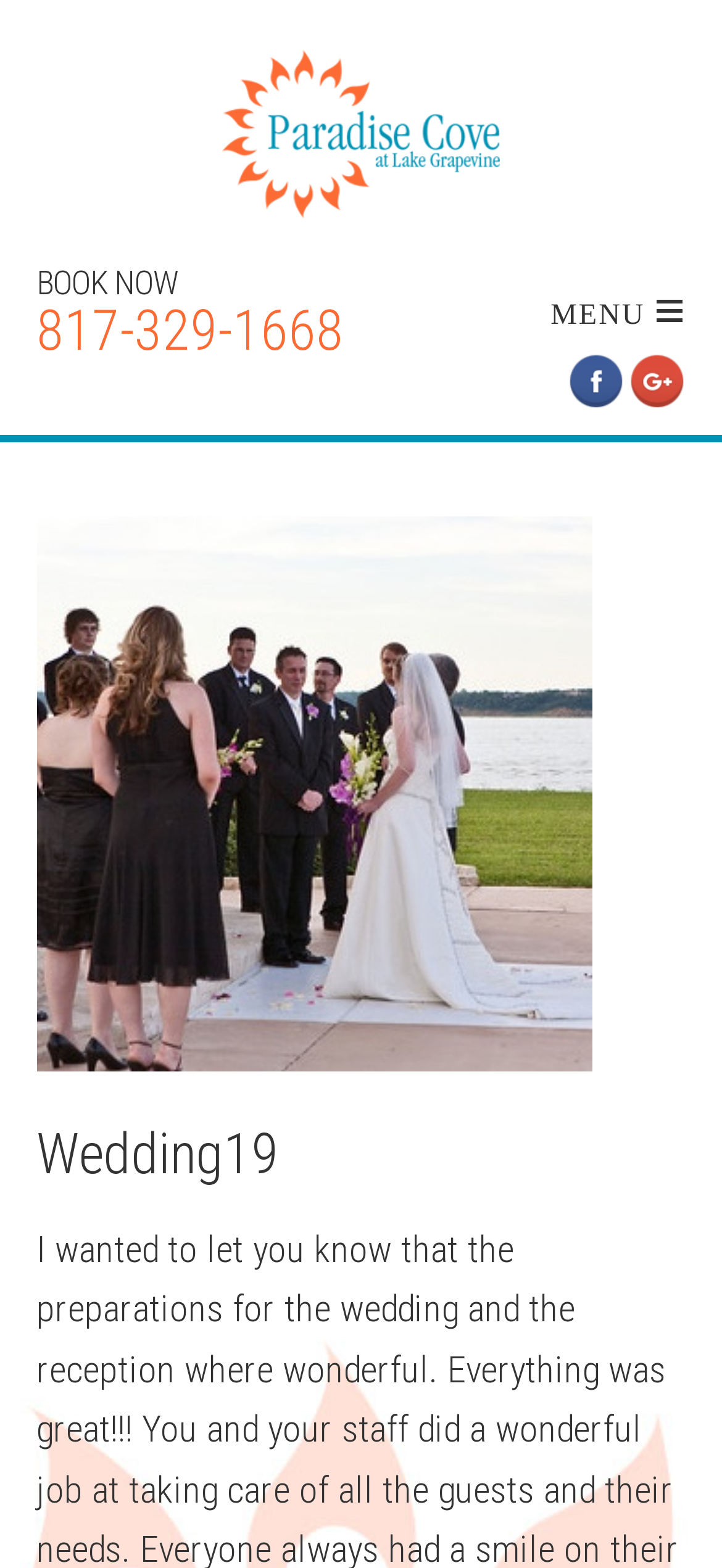Reply to the question below using a single word or brief phrase:
What is the phone number to contact?

817-329-1668